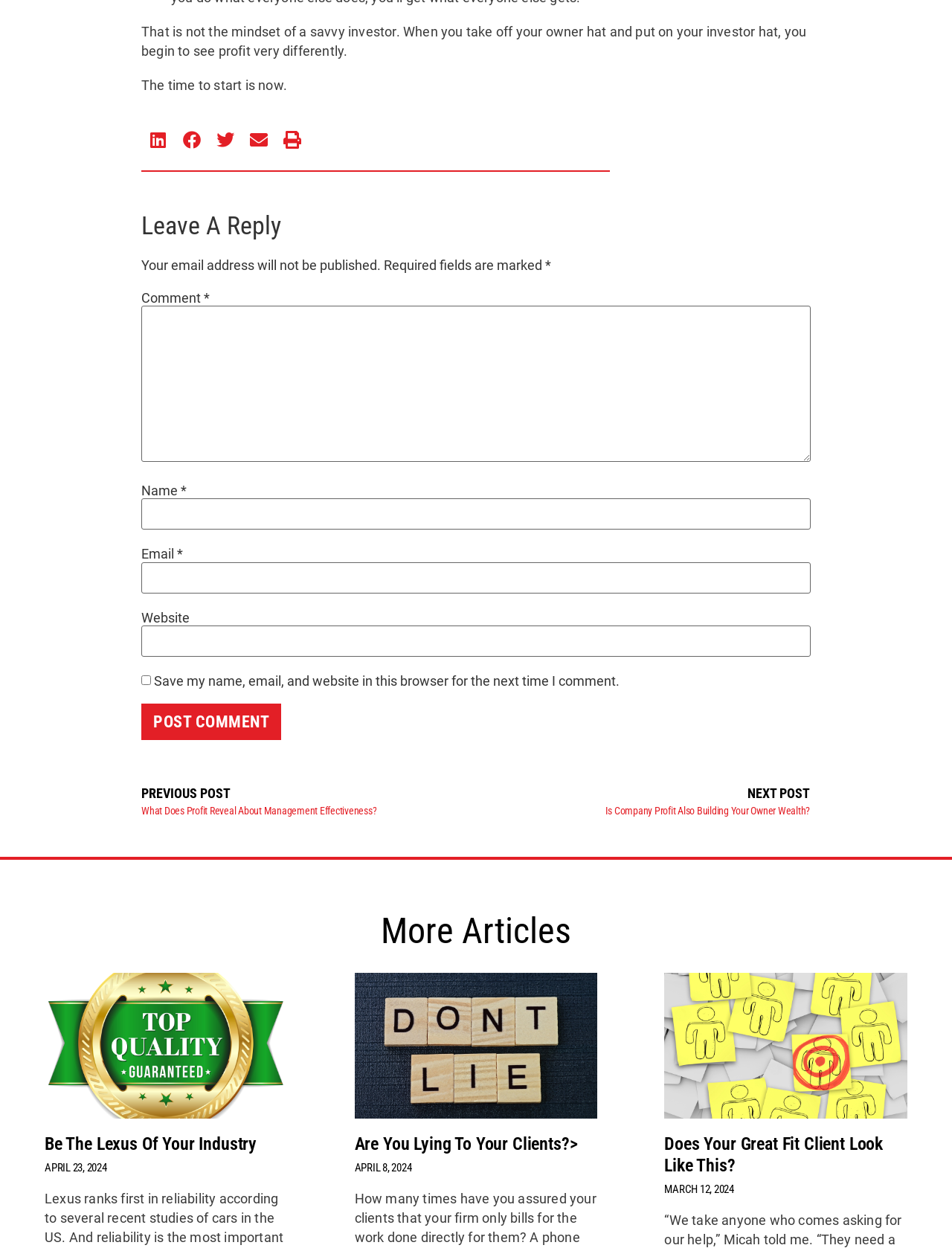Please identify the bounding box coordinates of the element's region that I should click in order to complete the following instruction: "Read previous post". The bounding box coordinates consist of four float numbers between 0 and 1, i.e., [left, top, right, bottom].

[0.148, 0.627, 0.5, 0.655]